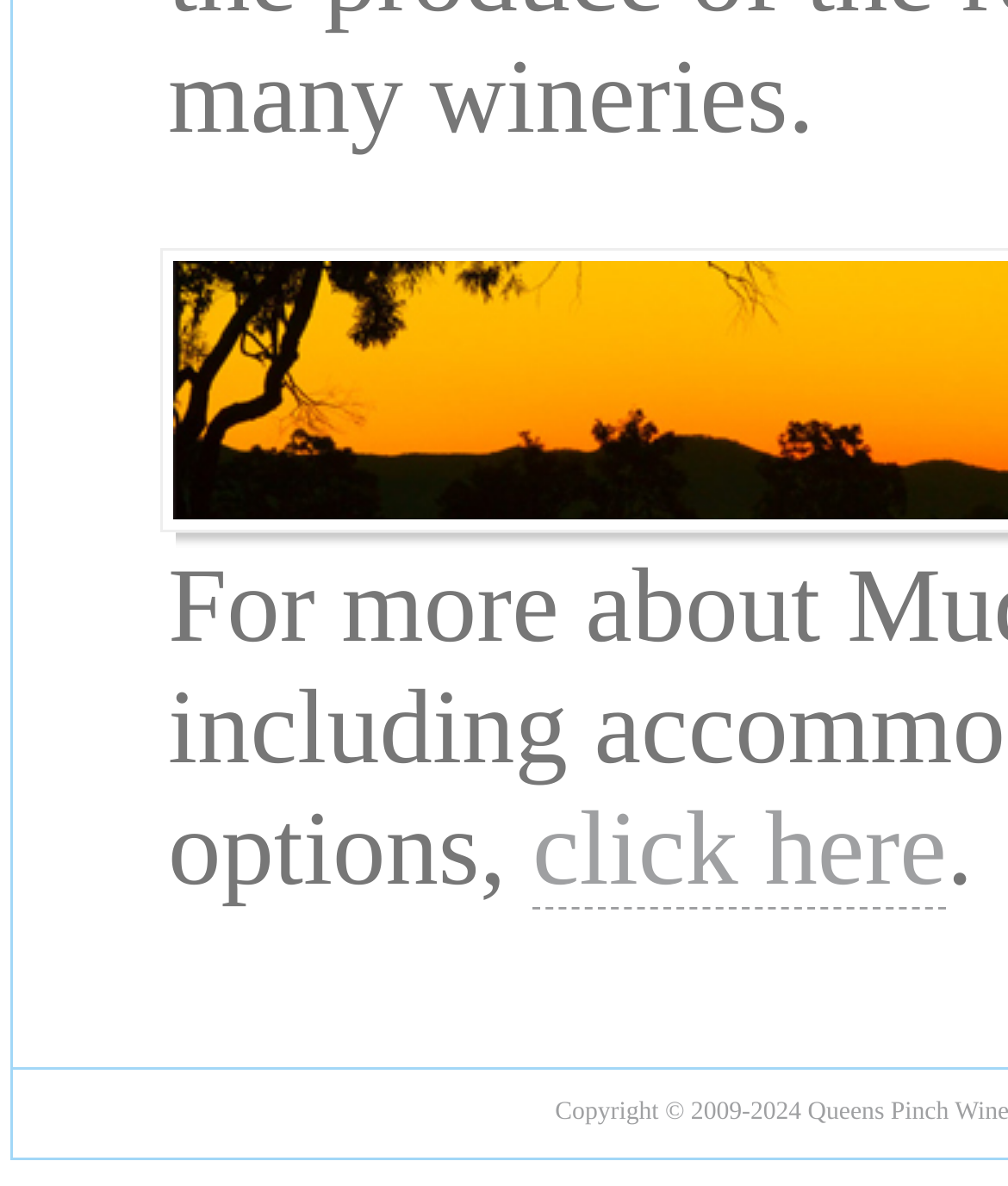From the element description: "click here", extract the bounding box coordinates of the UI element. The coordinates should be expressed as four float numbers between 0 and 1, in the order [left, top, right, bottom].

[0.528, 0.667, 0.939, 0.767]